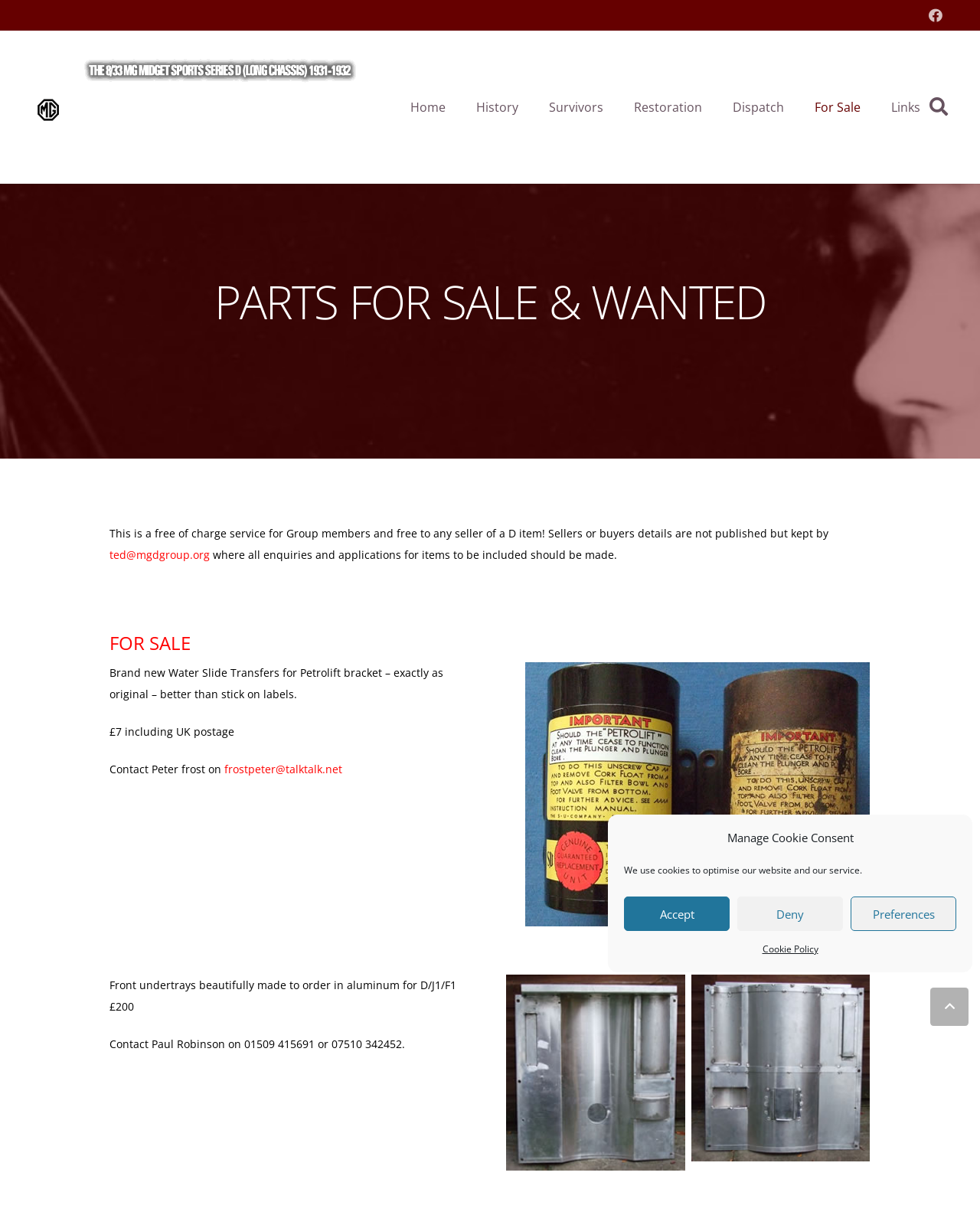Please determine the bounding box coordinates of the area that needs to be clicked to complete this task: 'Click the Facebook link'. The coordinates must be four float numbers between 0 and 1, formatted as [left, top, right, bottom].

[0.941, 0.001, 0.969, 0.024]